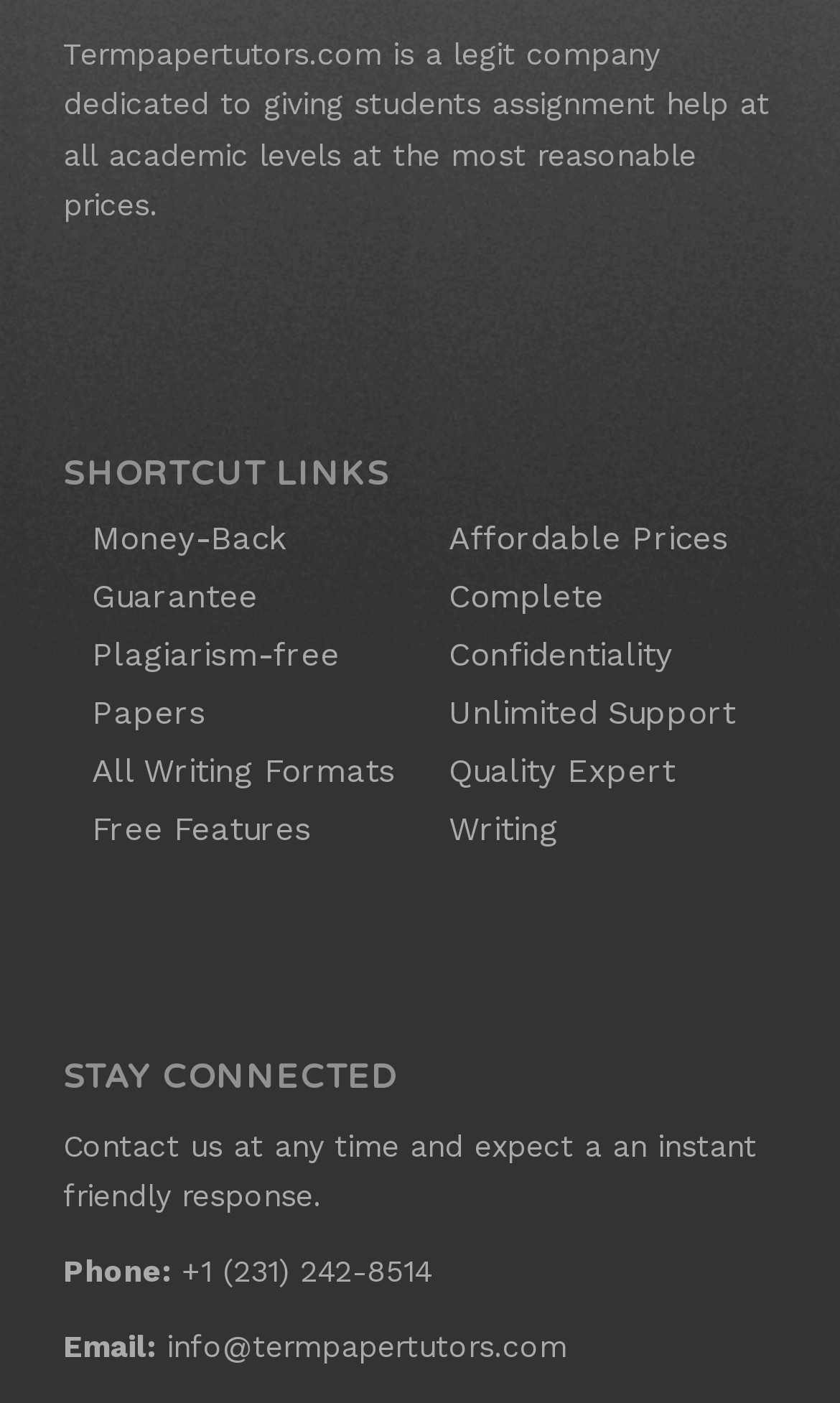Determine the bounding box coordinates of the section I need to click to execute the following instruction: "Call the phone number". Provide the coordinates as four float numbers between 0 and 1, i.e., [left, top, right, bottom].

[0.203, 0.893, 0.513, 0.918]